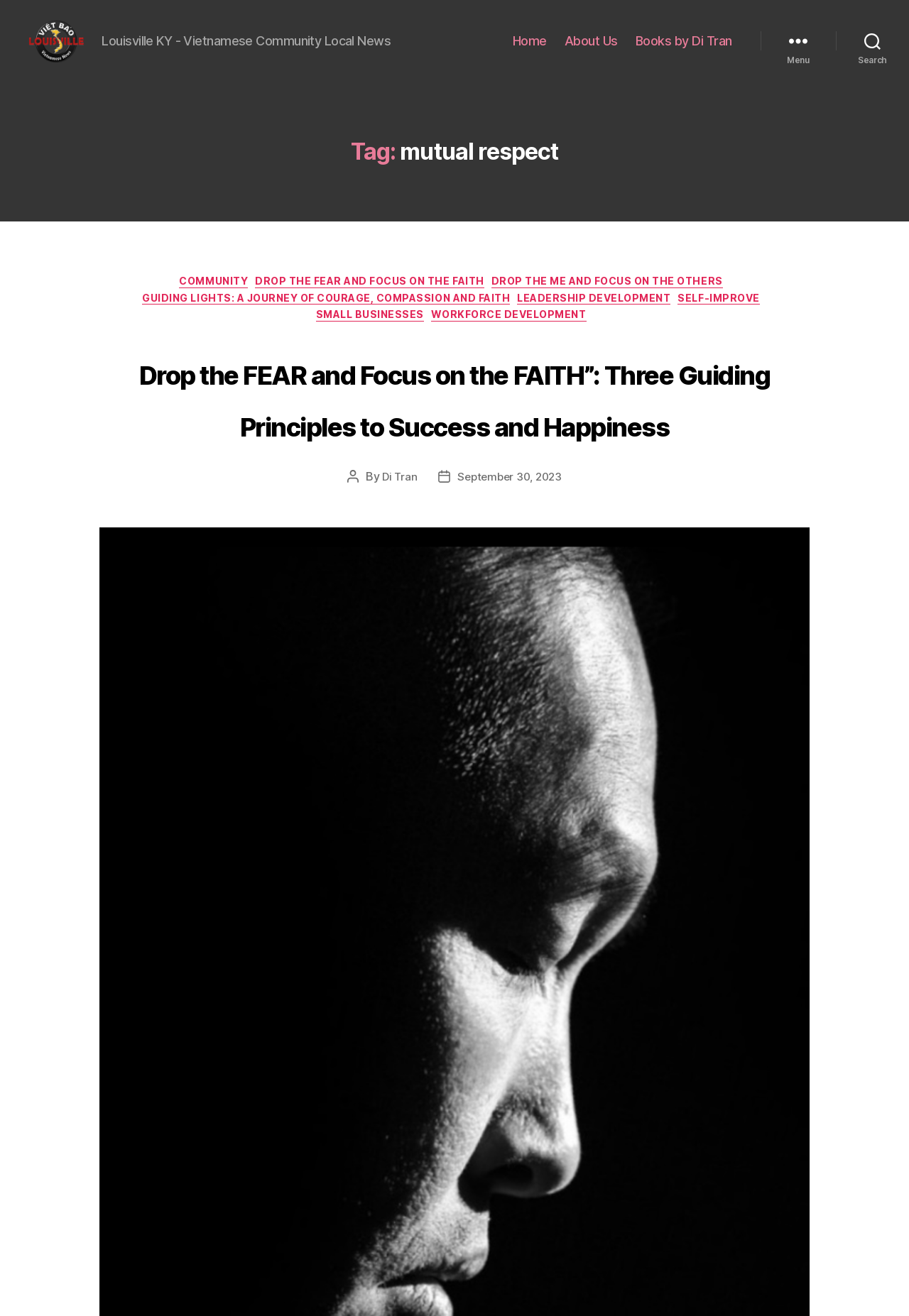Identify the bounding box coordinates of the section to be clicked to complete the task described by the following instruction: "view books by Di Tran". The coordinates should be four float numbers between 0 and 1, formatted as [left, top, right, bottom].

[0.699, 0.034, 0.805, 0.045]